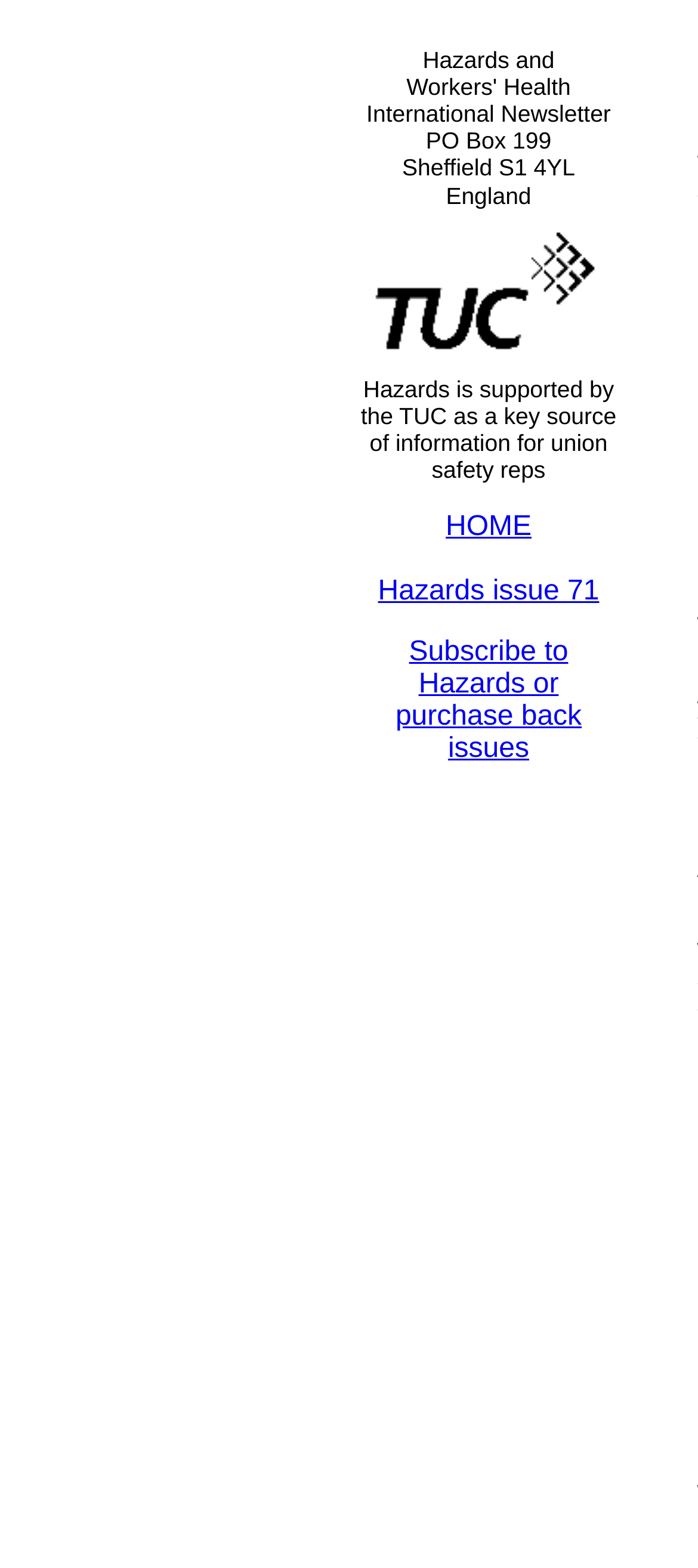Please use the details from the image to answer the following question comprehensively:
What is the address of the organization?

I found the address by looking at the static text elements at the top of the webpage, which provide the postal address, city, and country.